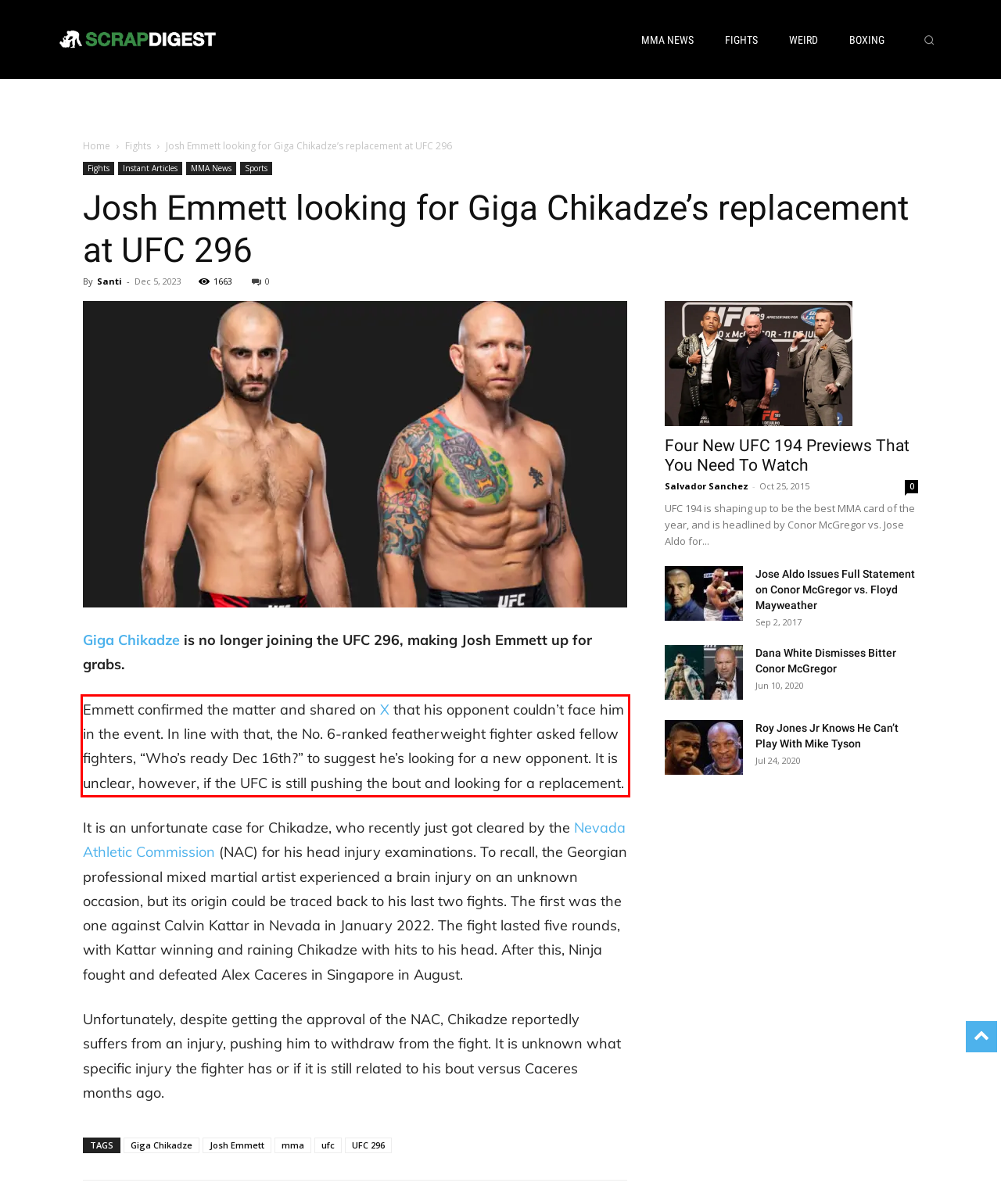View the screenshot of the webpage and identify the UI element surrounded by a red bounding box. Extract the text contained within this red bounding box.

Emmett confirmed the matter and shared on X that his opponent couldn’t face him in the event. In line with that, the No. 6-ranked featherweight fighter asked fellow fighters, “Who’s ready Dec 16th?” to suggest he’s looking for a new opponent. It is unclear, however, if the UFC is still pushing the bout and looking for a replacement.